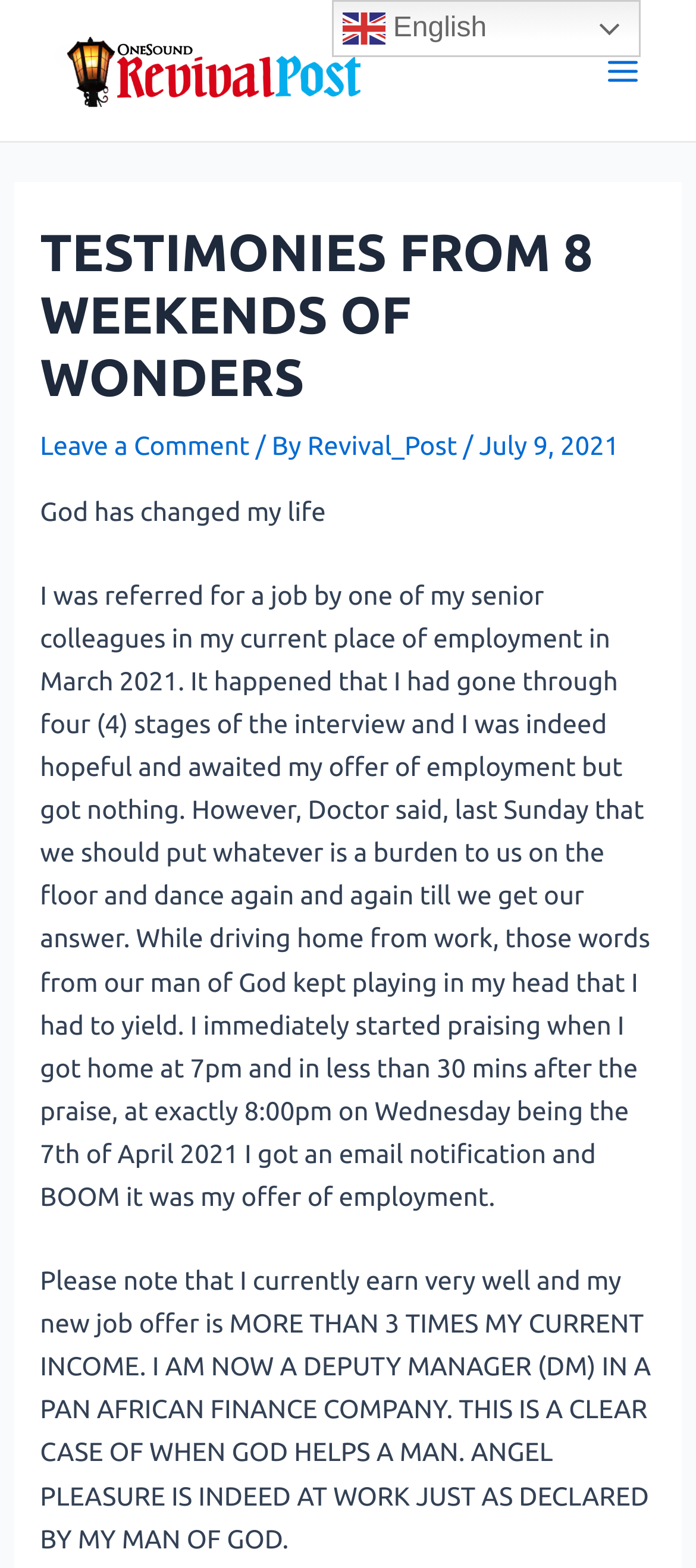What is the date of the job offer?
Based on the image, answer the question with as much detail as possible.

I found the answer by reading the text content of the webpage, where the author mentions 'at exactly 8:00pm on Wednesday being the 7th of April 2021 I got an email notification and BOOM it was my offer of employment'. This indicates that the date of the job offer is April 7, 2021.